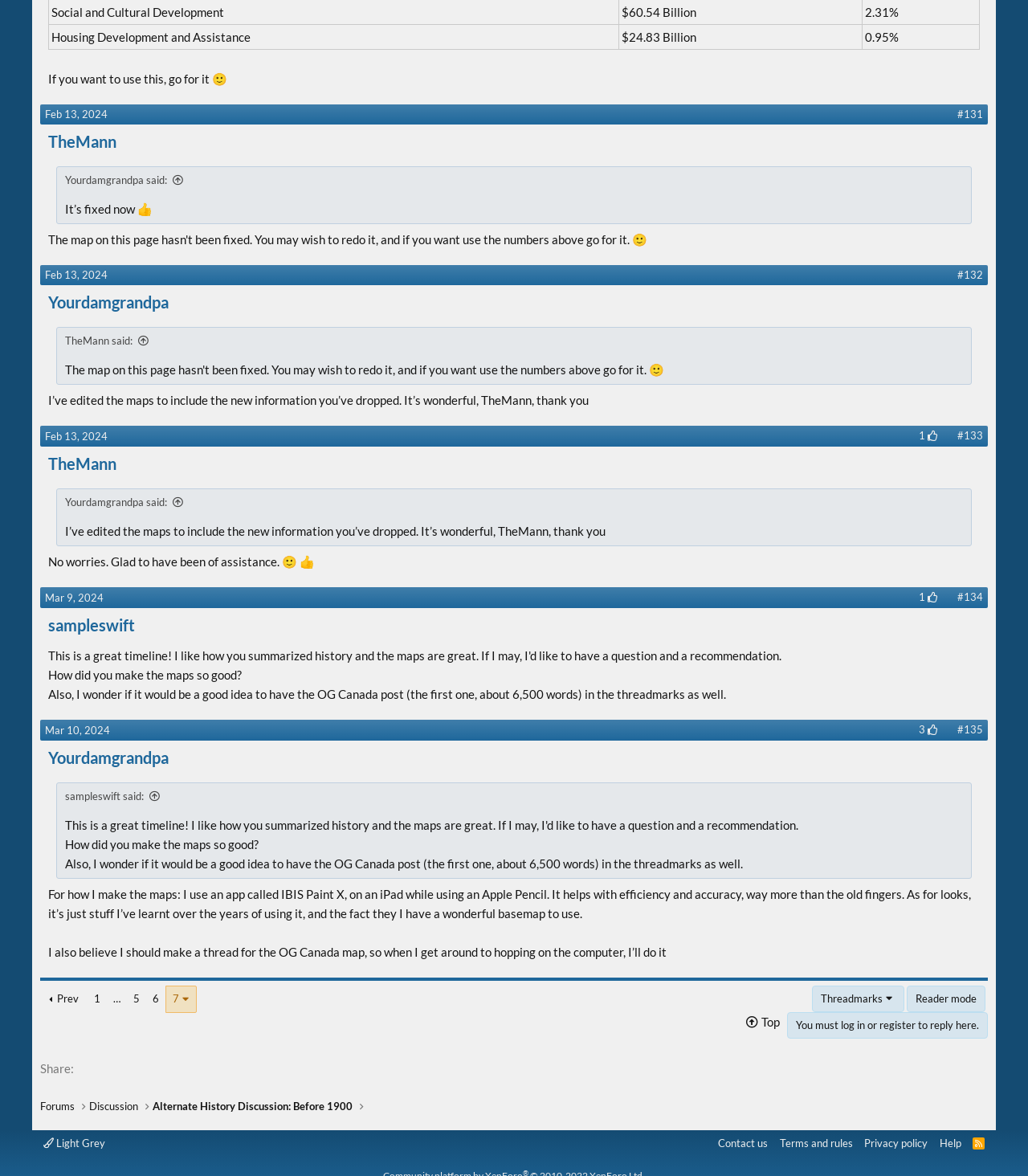Identify the bounding box of the UI element that matches this description: "1".

[0.085, 0.839, 0.104, 0.86]